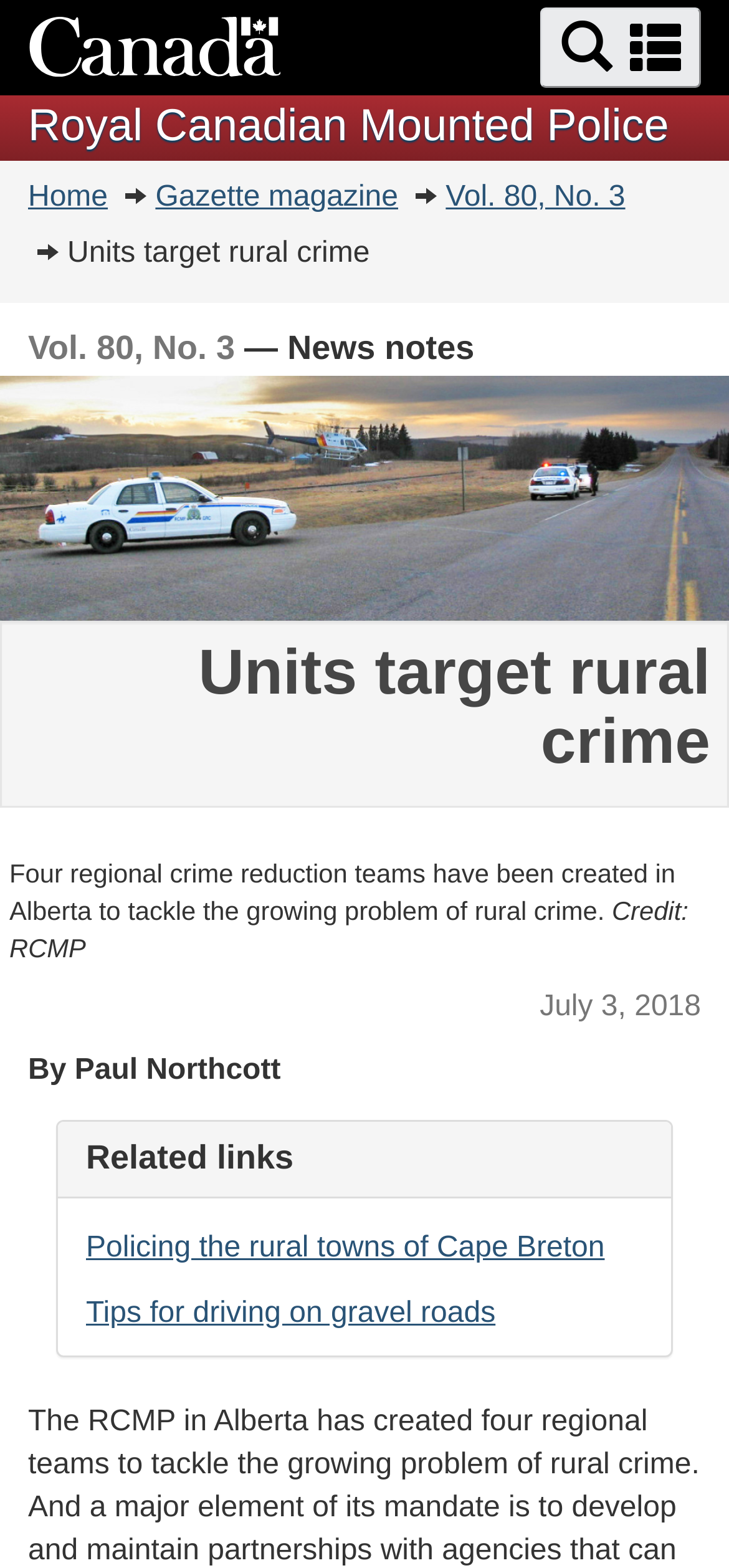Write a detailed summary of the webpage.

The webpage is about the Royal Canadian Mounted Police's efforts to combat rural crime. At the top, there is a link to skip to the main content and another link to switch to a basic HTML version. Below these links, there is a heading "Search and menus" with a button to its right. 

To the left of the "Search and menus" heading, there is a link to the Royal Canadian Mounted Police's main page, accompanied by an image of the Government of Canada's symbol. 

Below these elements, there is a heading "You are here:" followed by a series of links, including "Home", "Gazette magazine", and "Vol. 80, No. 3". 

The main content of the page is an article titled "Units target rural crime", which is also the title of the webpage. The article is divided into sections, with a large image of police cars parked along a rural highway at the top. 

Below the image, there is a heading "Units target rural crime" followed by a paragraph of text explaining the creation of four regional crime reduction teams in Alberta to tackle rural crime. The text is attributed to the RCMP. 

Further down, there is a section with the publication date and author's name. Below this, there is a heading "Related links" with two links to related articles, "Policing the rural towns of Cape Breton" and "Tips for driving on gravel roads".